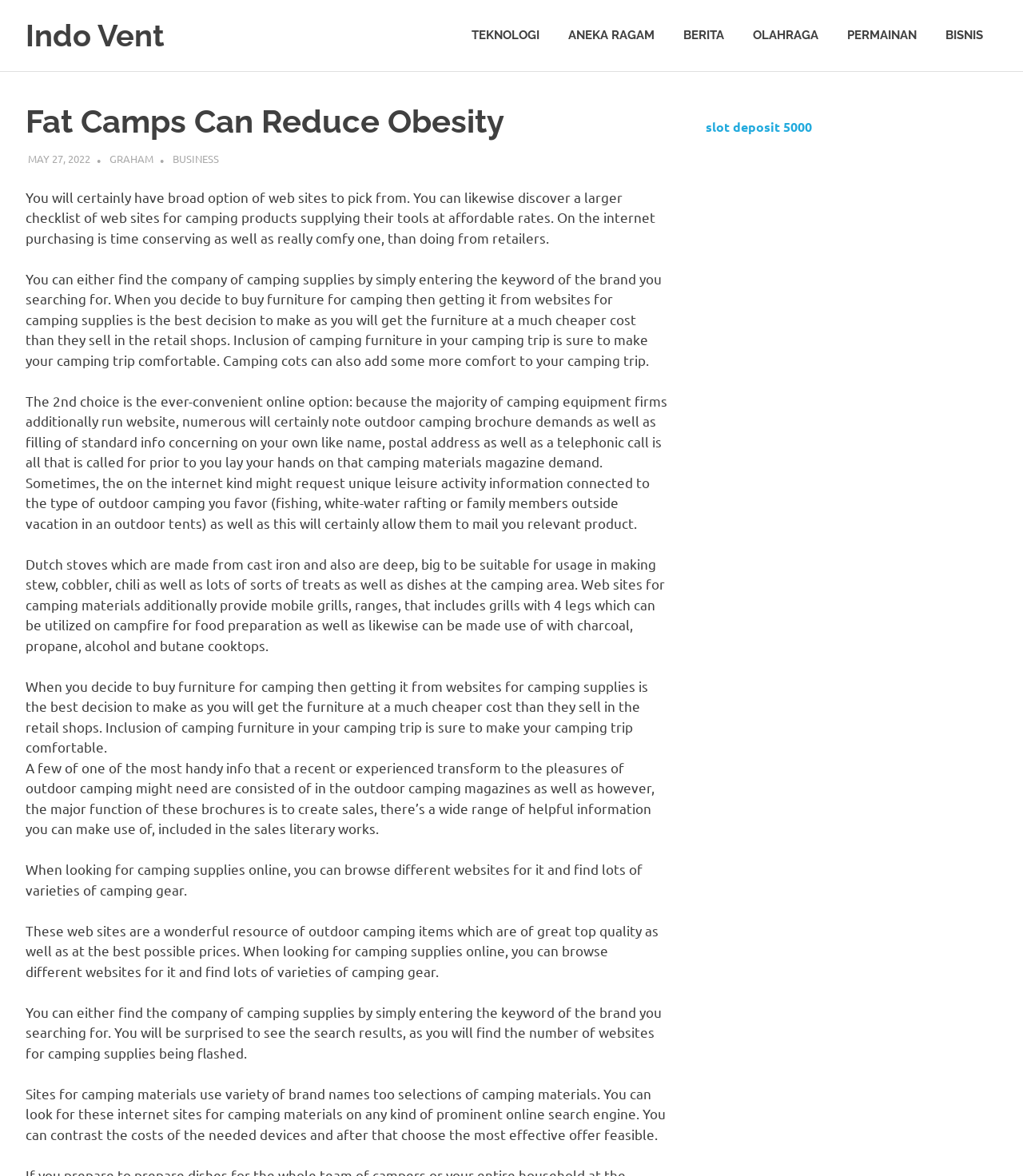Determine the main headline of the webpage and provide its text.

Fat Camps Can Reduce Obesity